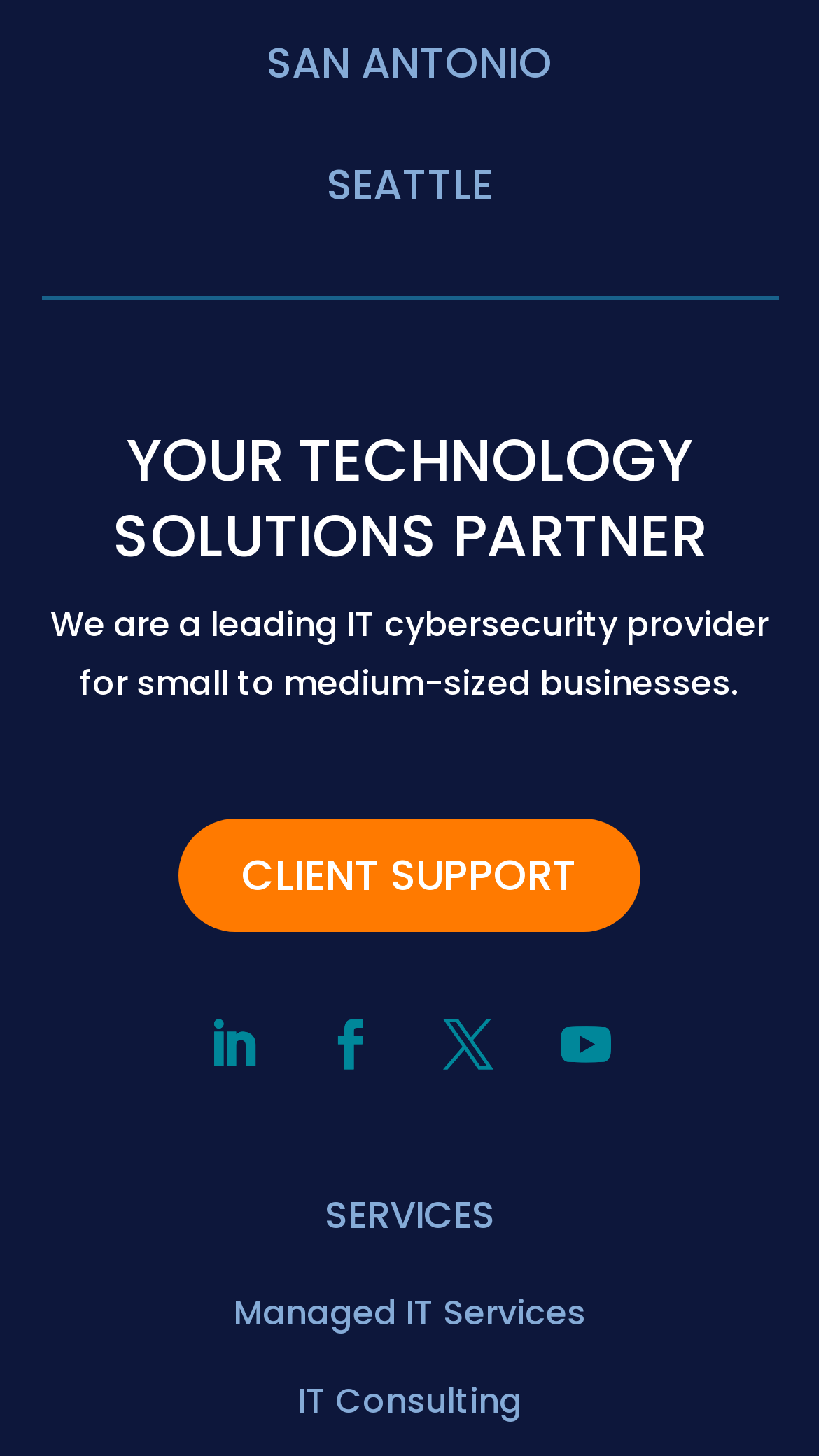How many social media links are there?
Please provide a comprehensive answer to the question based on the webpage screenshot.

There are four social media links on the webpage, represented by icons '', '', '', and ''.